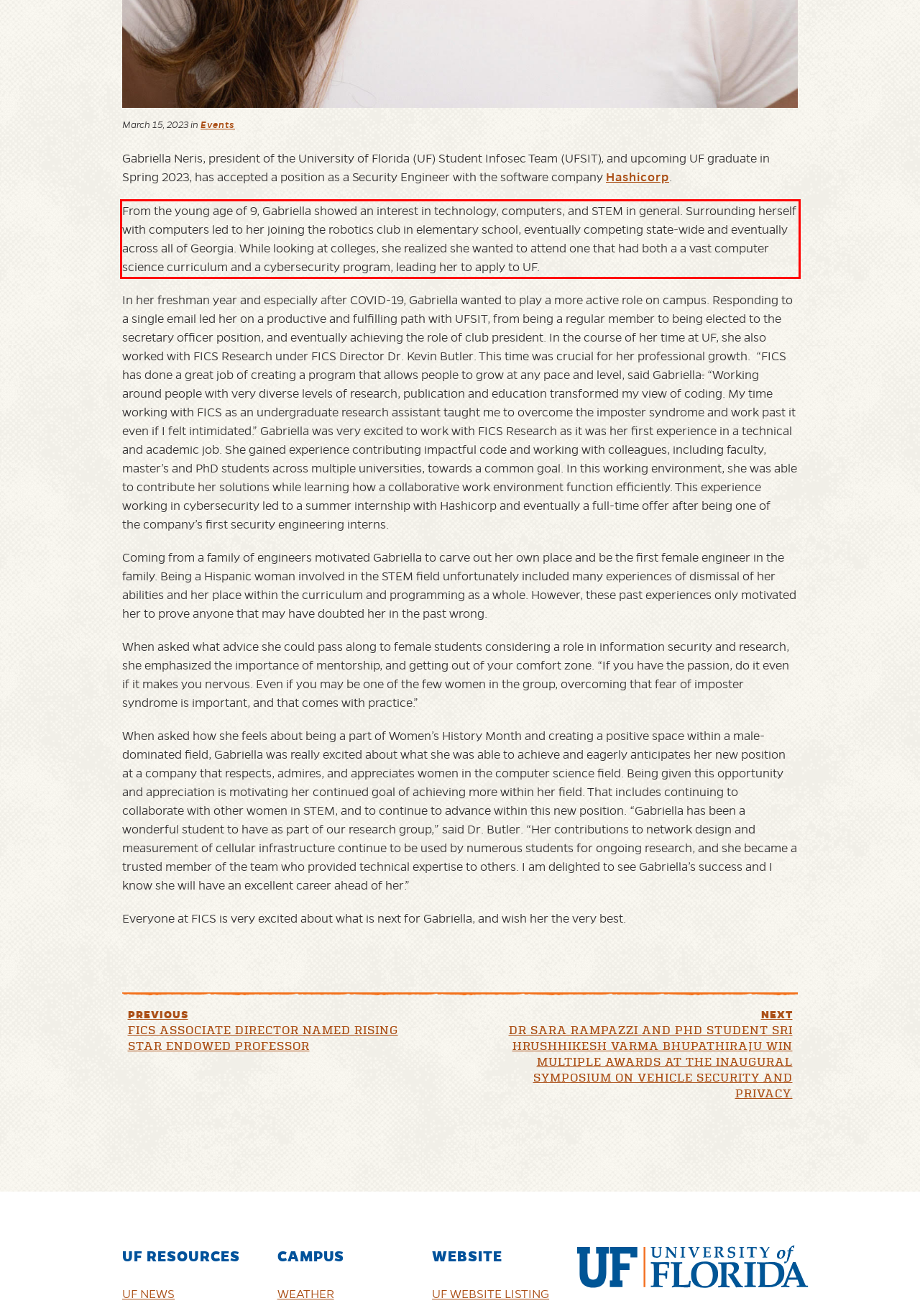You have a webpage screenshot with a red rectangle surrounding a UI element. Extract the text content from within this red bounding box.

From the young age of 9, Gabriella showed an interest in technology, computers, and STEM in general. Surrounding herself with computers led to her joining the robotics club in elementary school, eventually competing state-wide and eventually across all of Georgia. While looking at colleges, she realized she wanted to attend one that had both a a vast computer science curriculum and a cybersecurity program, leading her to apply to UF.